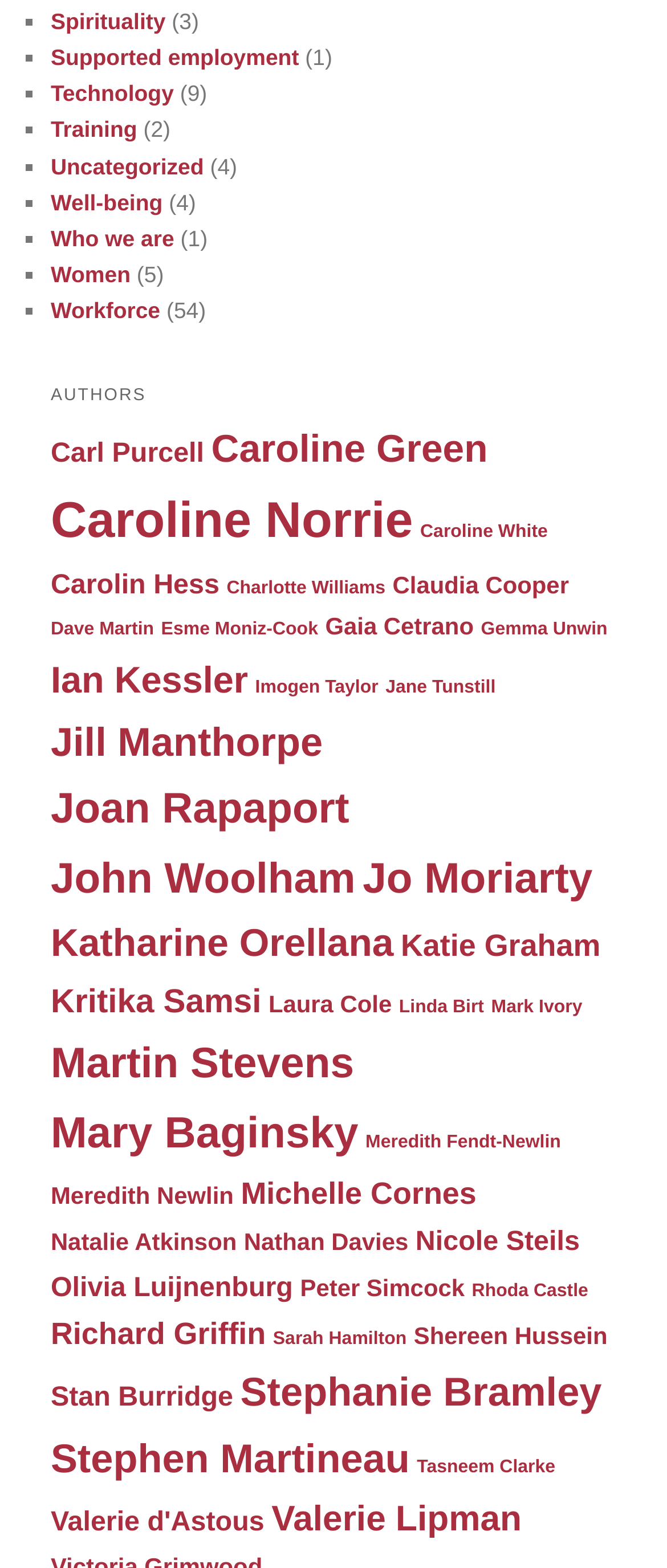What categories are listed on this webpage?
Please provide a full and detailed response to the question.

By examining the webpage, I noticed a list of categories with bullet points, including Spirituality, Supported employment, Technology, and many others. These categories are likely used for categorizing content or articles on the webpage.